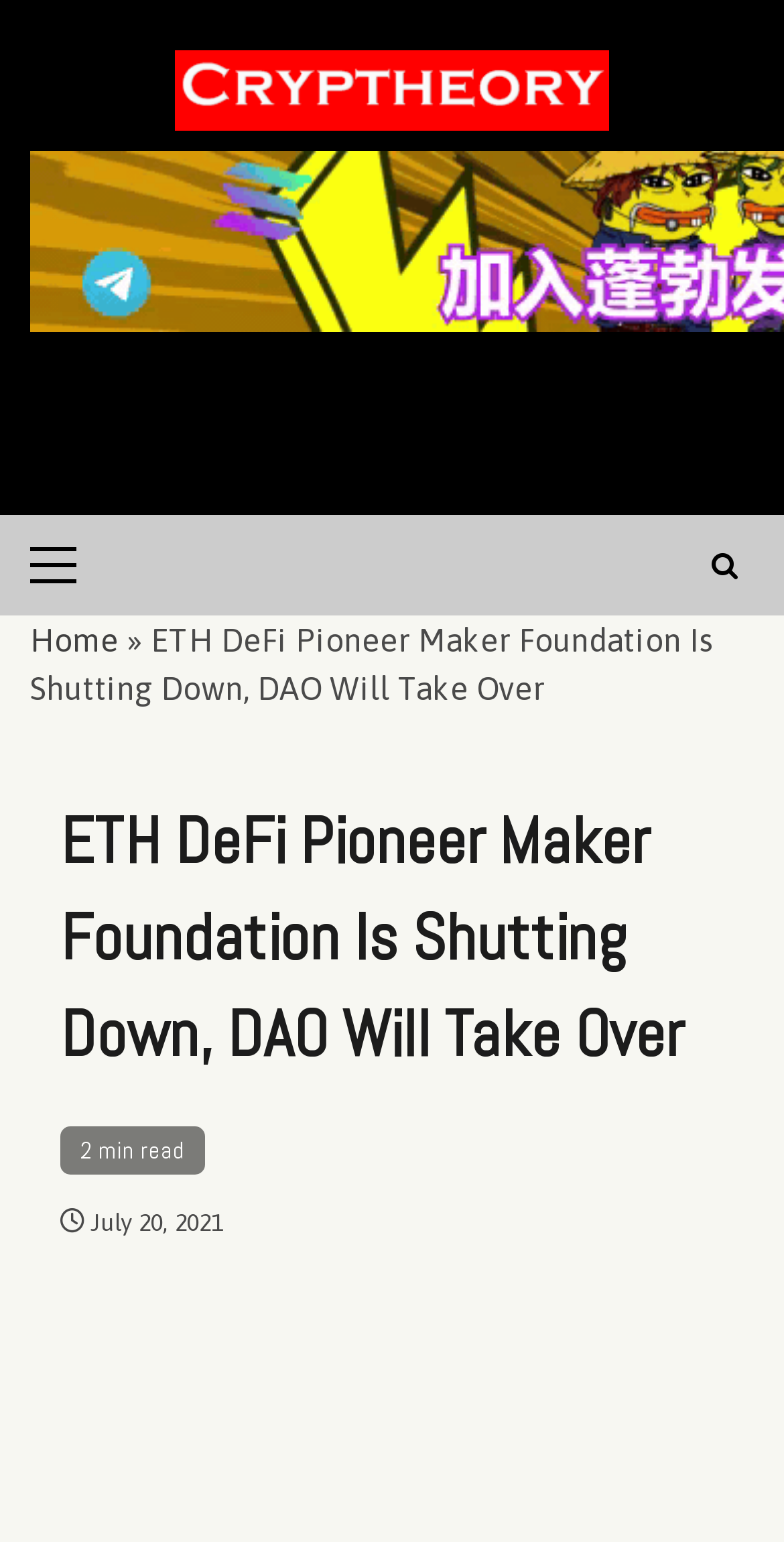Find the UI element described as: "Cryptocurrency" and predict its bounding box coordinates. Ensure the coordinates are four float numbers between 0 and 1, [left, top, right, bottom].

[0.5, 0.353, 0.774, 0.377]